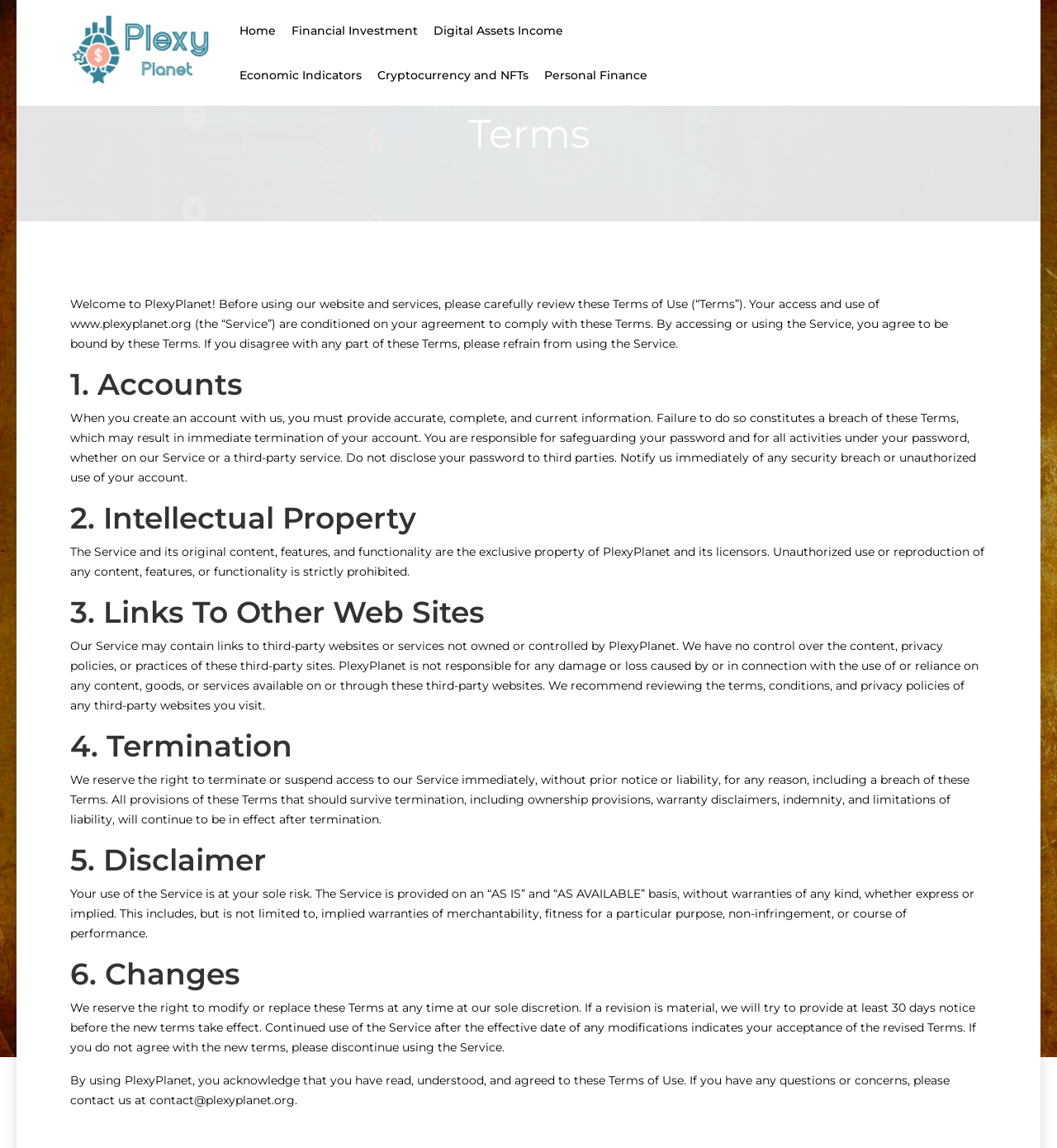What happens if a user breaches the Terms?
Can you provide an in-depth and detailed response to the question?

The consequence of breaching the Terms can be determined by reading the static text under the '1. Accounts' heading, which says 'Failure to do so constitutes a breach of these Terms, which may result in immediate termination of your account.' This suggests that if a user breaches the Terms, their account may be terminated.